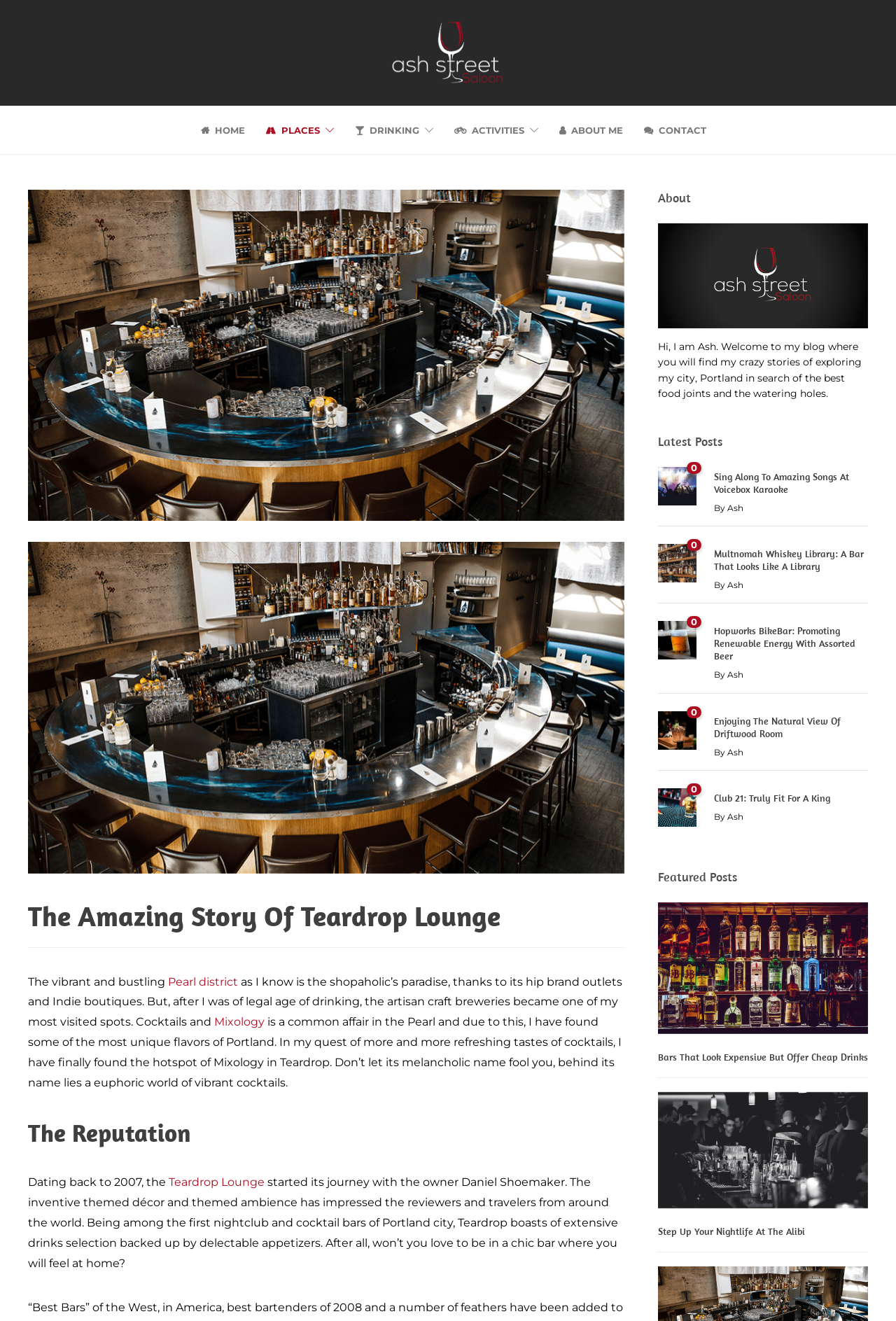What is the name of the blog author?
Look at the image and answer the question using a single word or phrase.

Ash